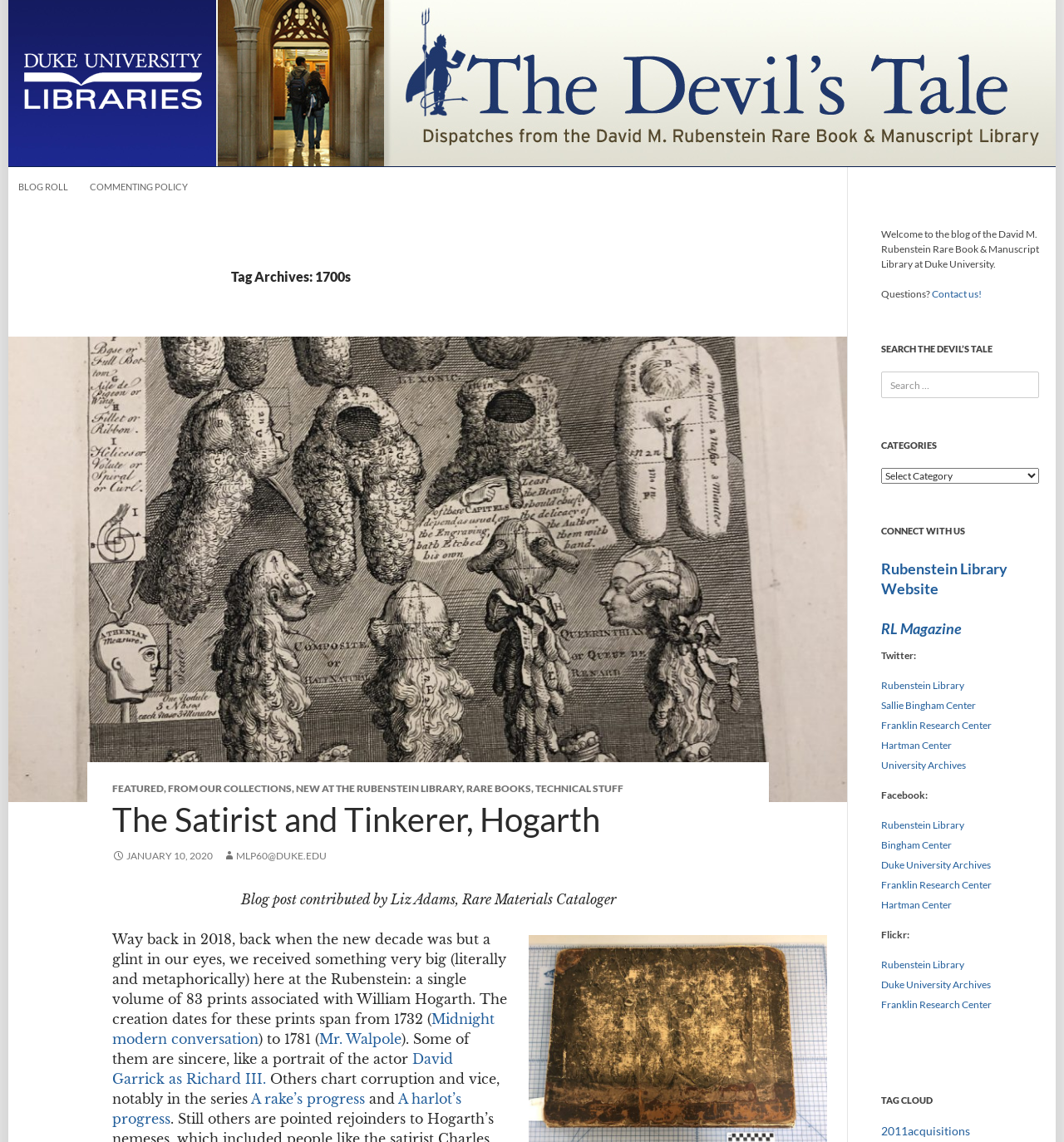Show the bounding box coordinates of the region that should be clicked to follow the instruction: "Visit the Rubenstein Library Website."

[0.828, 0.49, 0.947, 0.523]